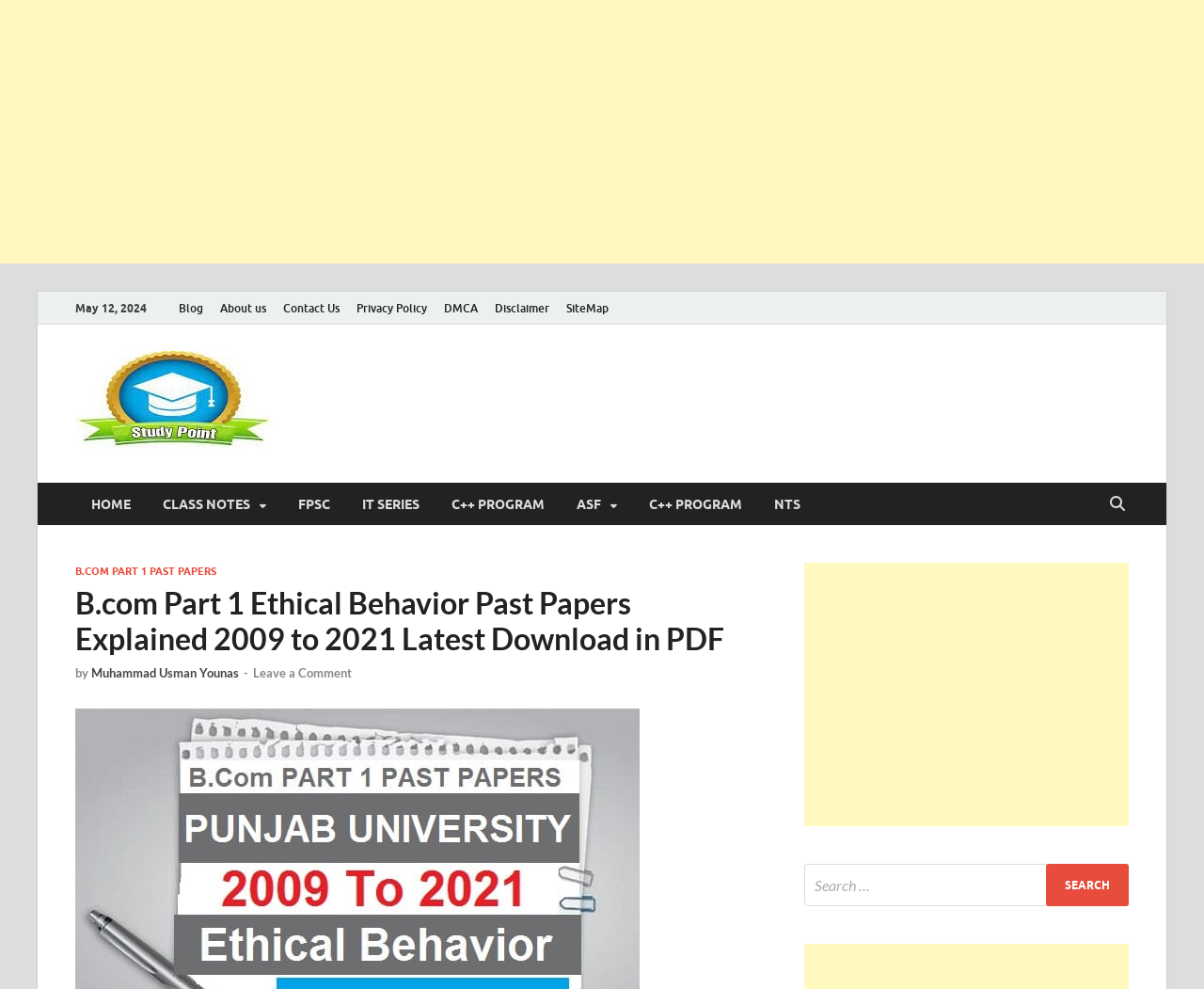What is the author of the webpage content?
Provide an in-depth answer to the question, covering all aspects.

The author of the webpage content is 'Muhammad Usman Younas' which is mentioned as a link on the webpage, indicating that he is the person who created or published the content.